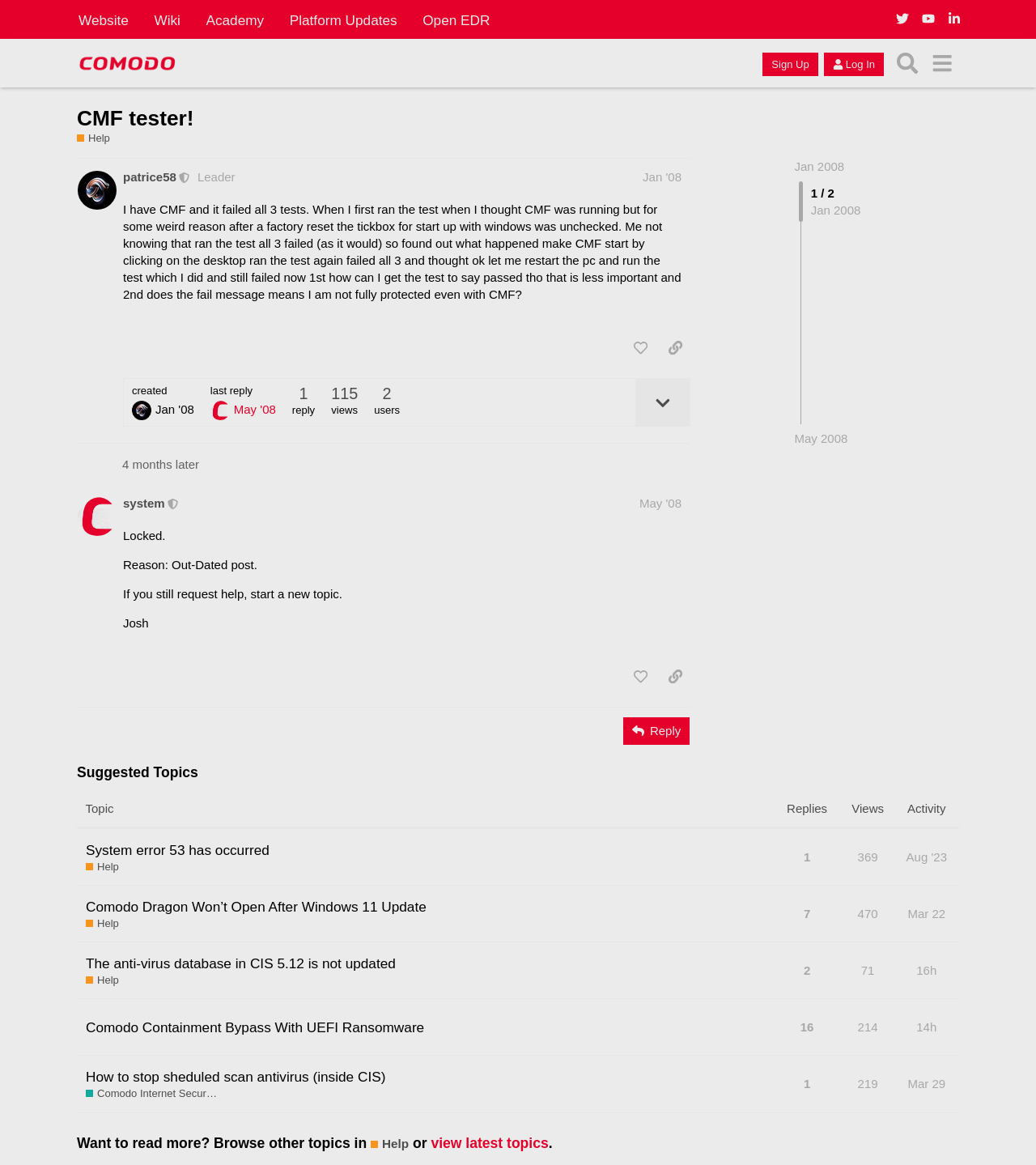Kindly provide the bounding box coordinates of the section you need to click on to fulfill the given instruction: "Click on the 'Sign Up' button".

[0.736, 0.045, 0.79, 0.065]